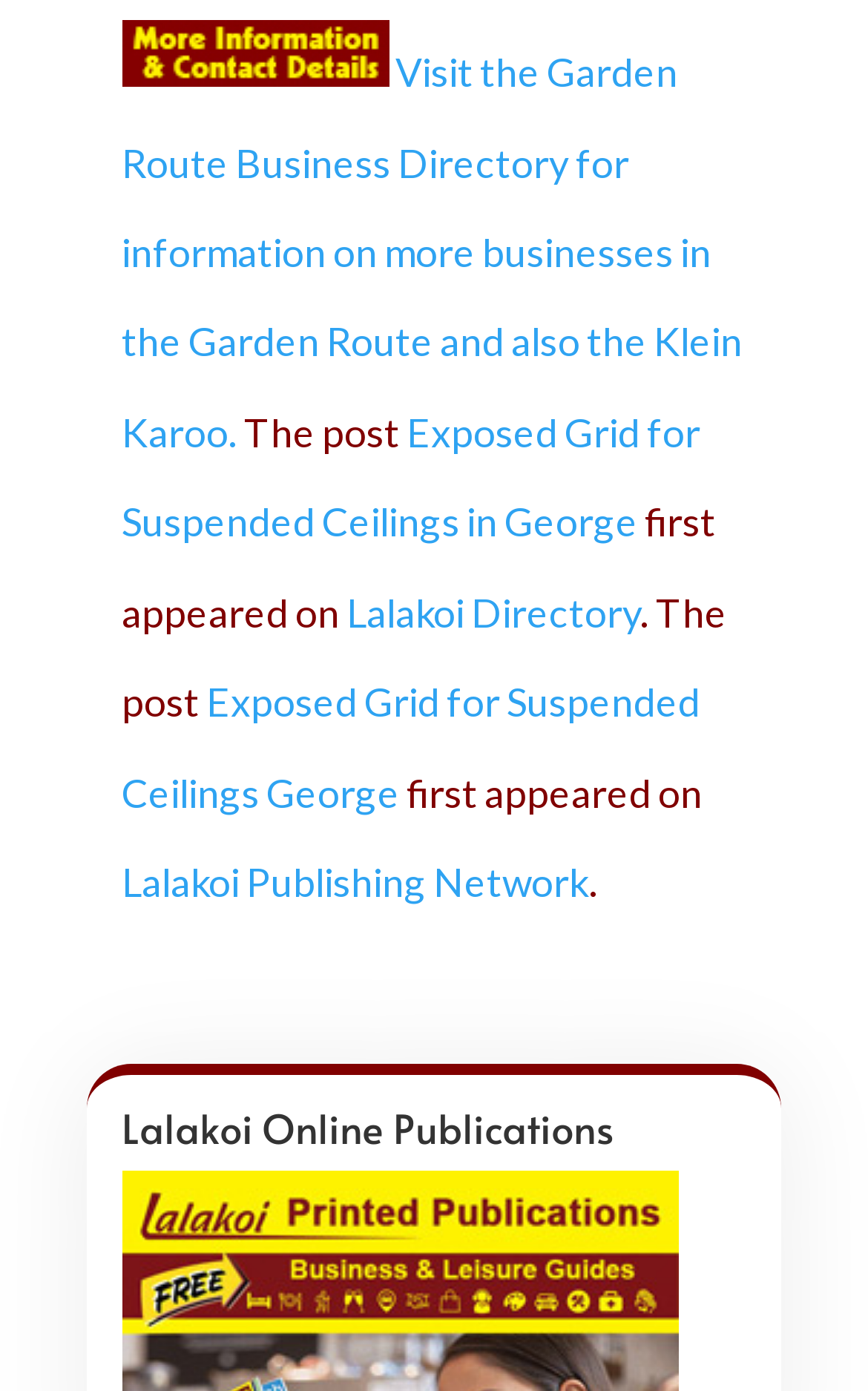What is the name of the publishing network mentioned in the webpage?
Please provide a single word or phrase answer based on the image.

Lalakoi Publishing Network